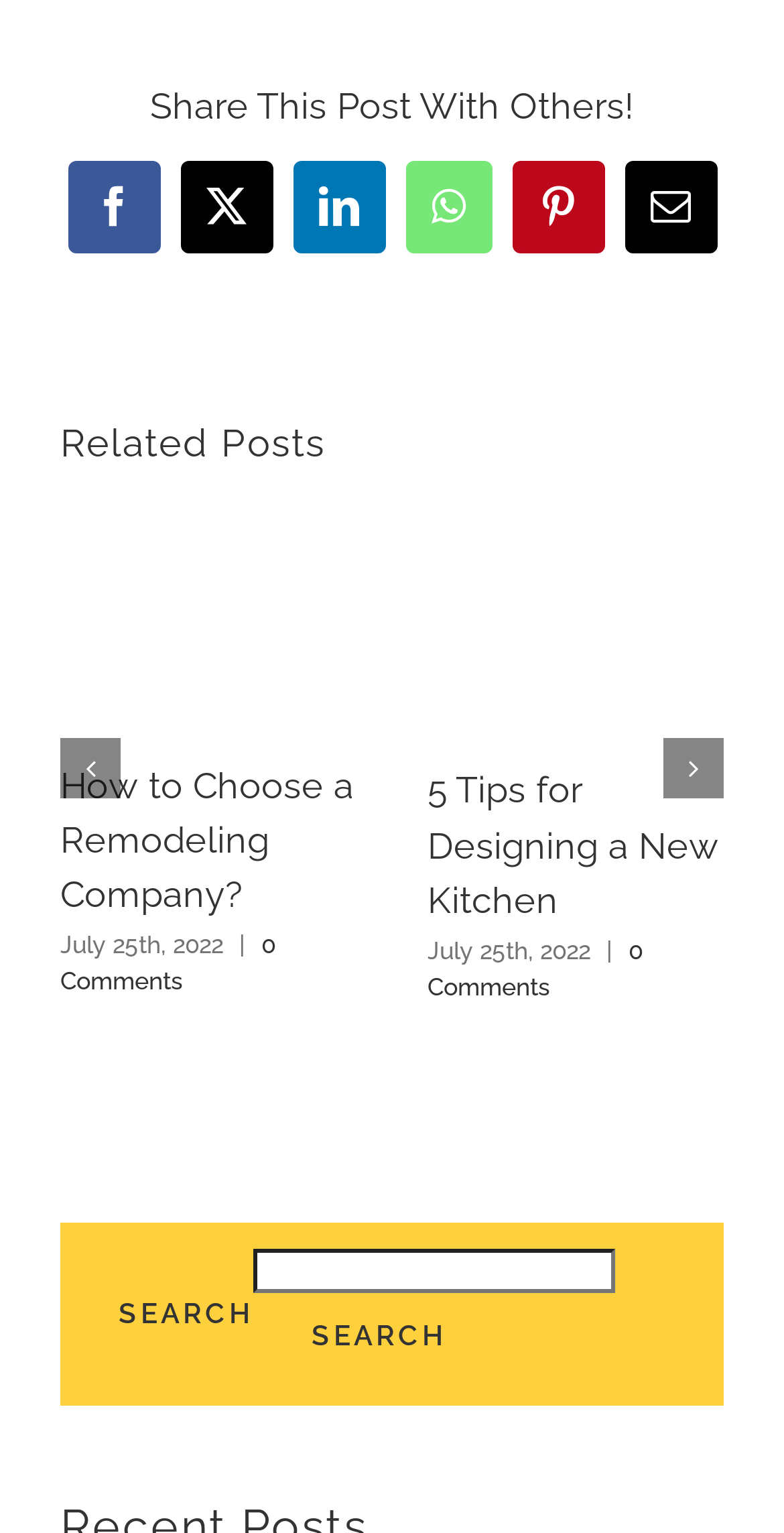Could you please study the image and provide a detailed answer to the question:
How many related posts are displayed?

The webpage has a section with the heading 'Related Posts' which displays two related posts, each with a title, date, and a link to the post, along with a 'Previous slide' and 'Next slide' button to navigate through the related posts.